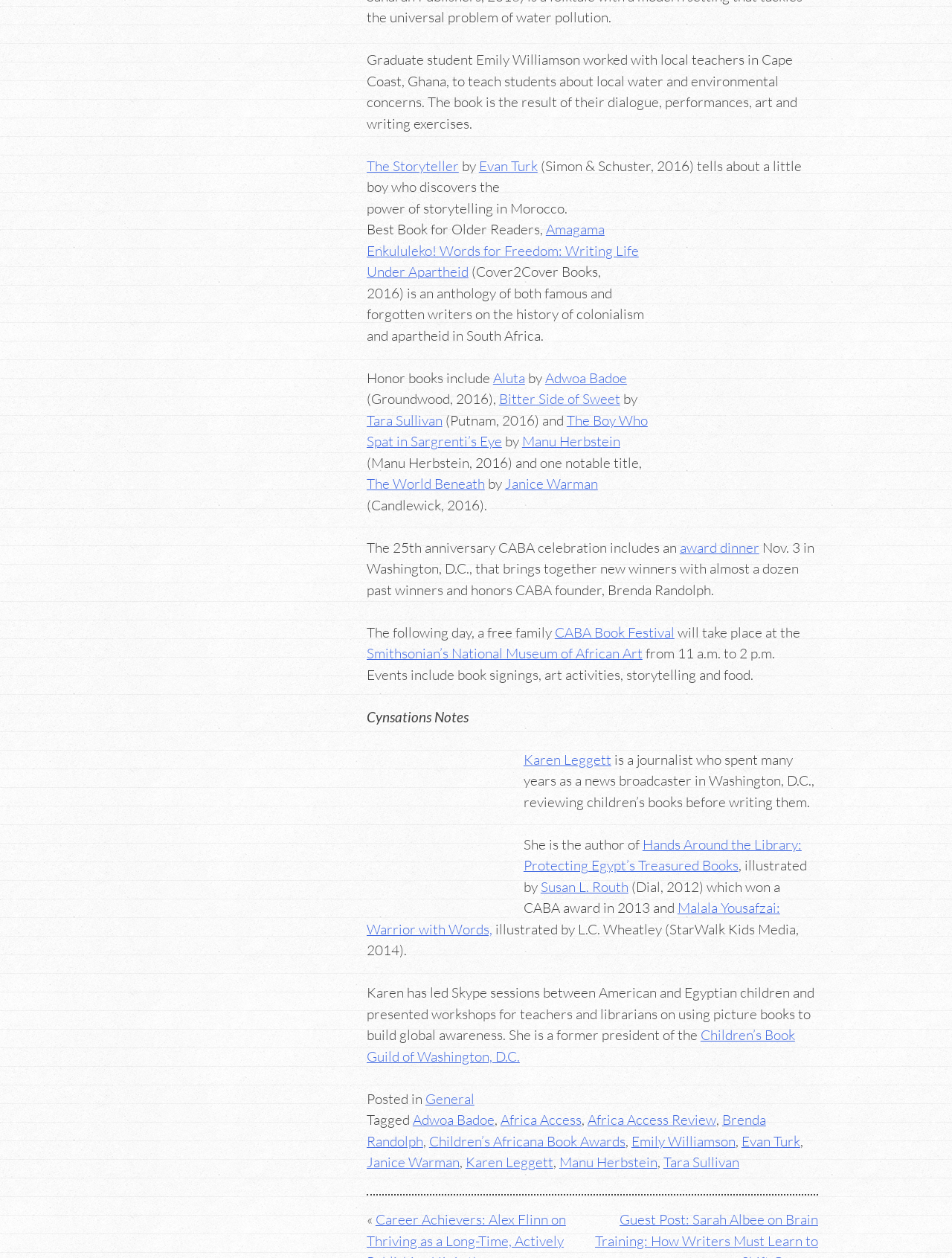What is the profession of Karen Leggett?
From the screenshot, supply a one-word or short-phrase answer.

journalist